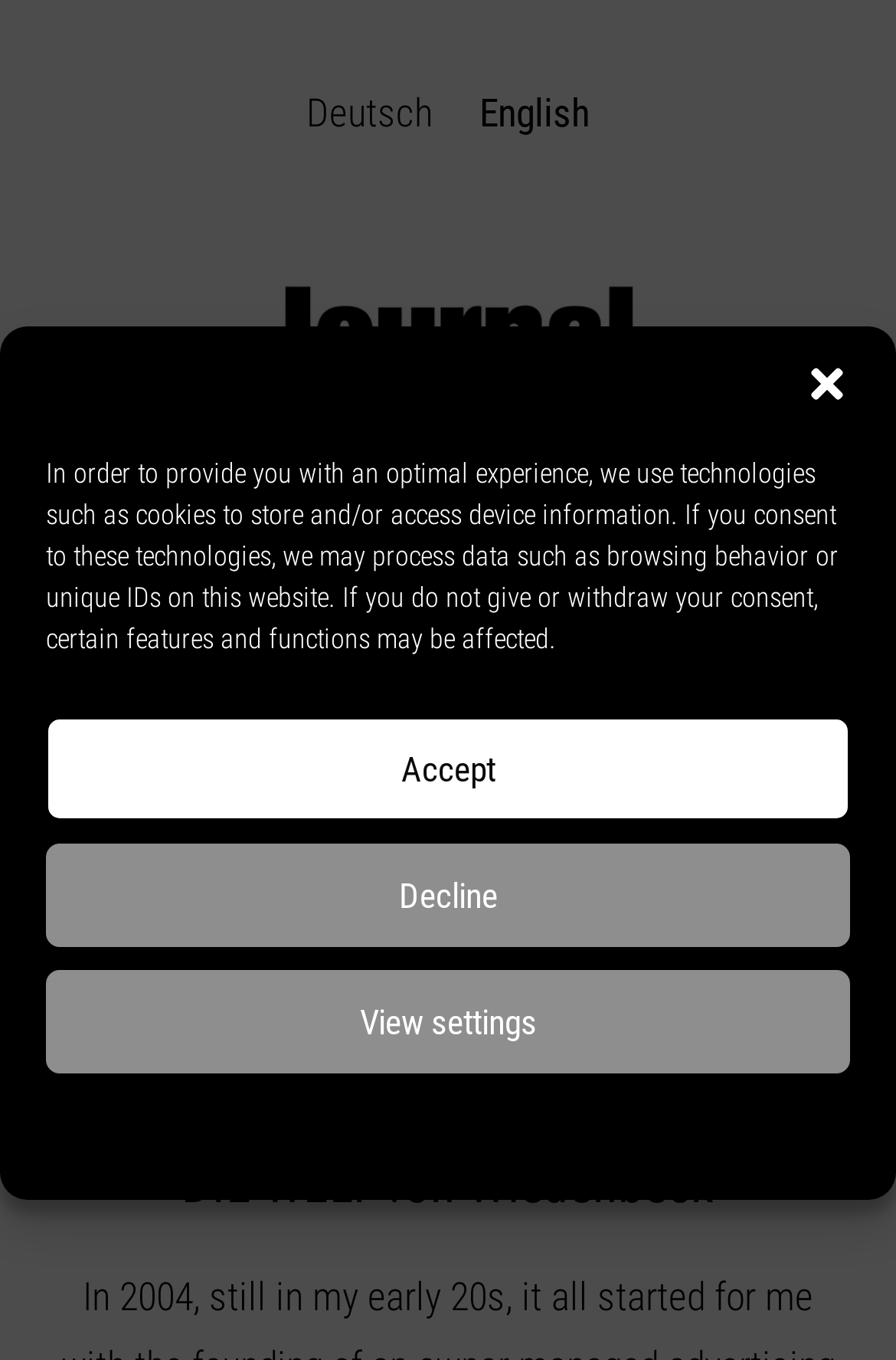Can you pinpoint the bounding box coordinates for the clickable element required for this instruction: "Visit the imprint page"? The coordinates should be four float numbers between 0 and 1, i.e., [left, top, right, bottom].

[0.647, 0.806, 0.735, 0.857]